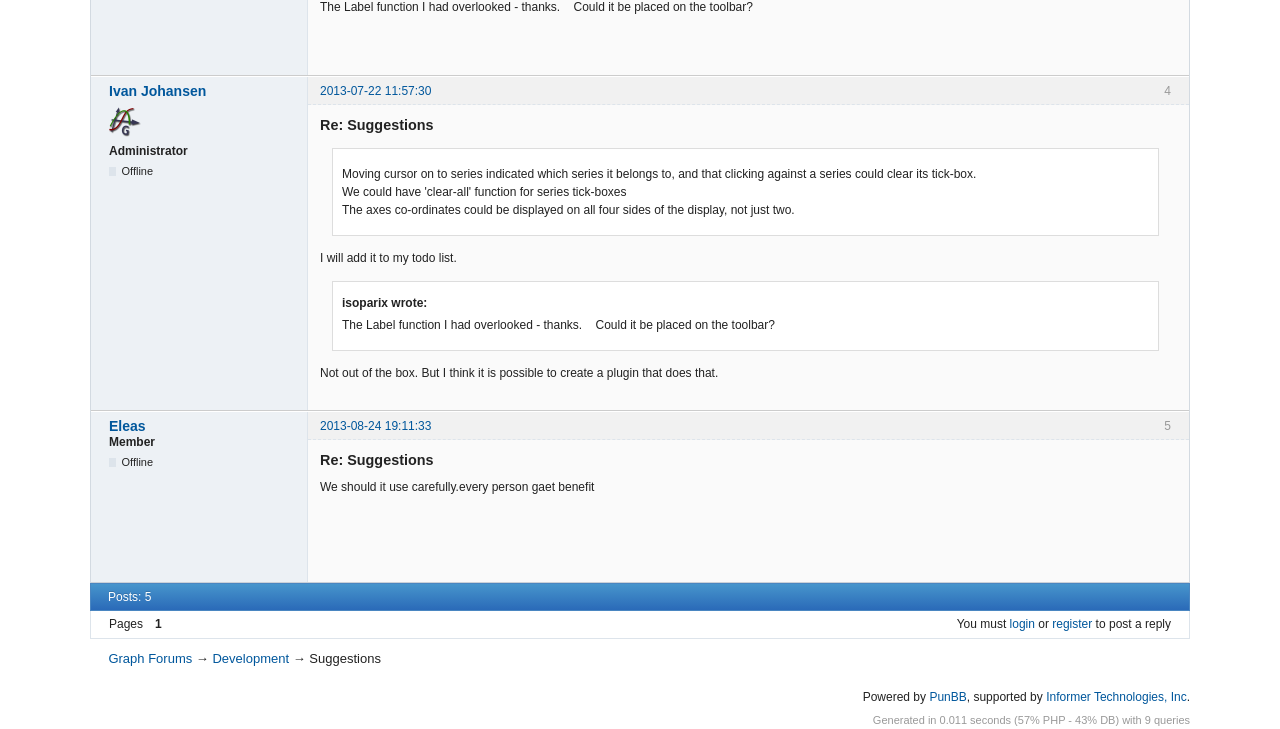Who is the author of the first post?
Please give a detailed and elaborate answer to the question.

The first post is headed by '4 Ivan Johansen 2013-07-22 11:57:30', which indicates that Ivan Johansen is the author of the post.